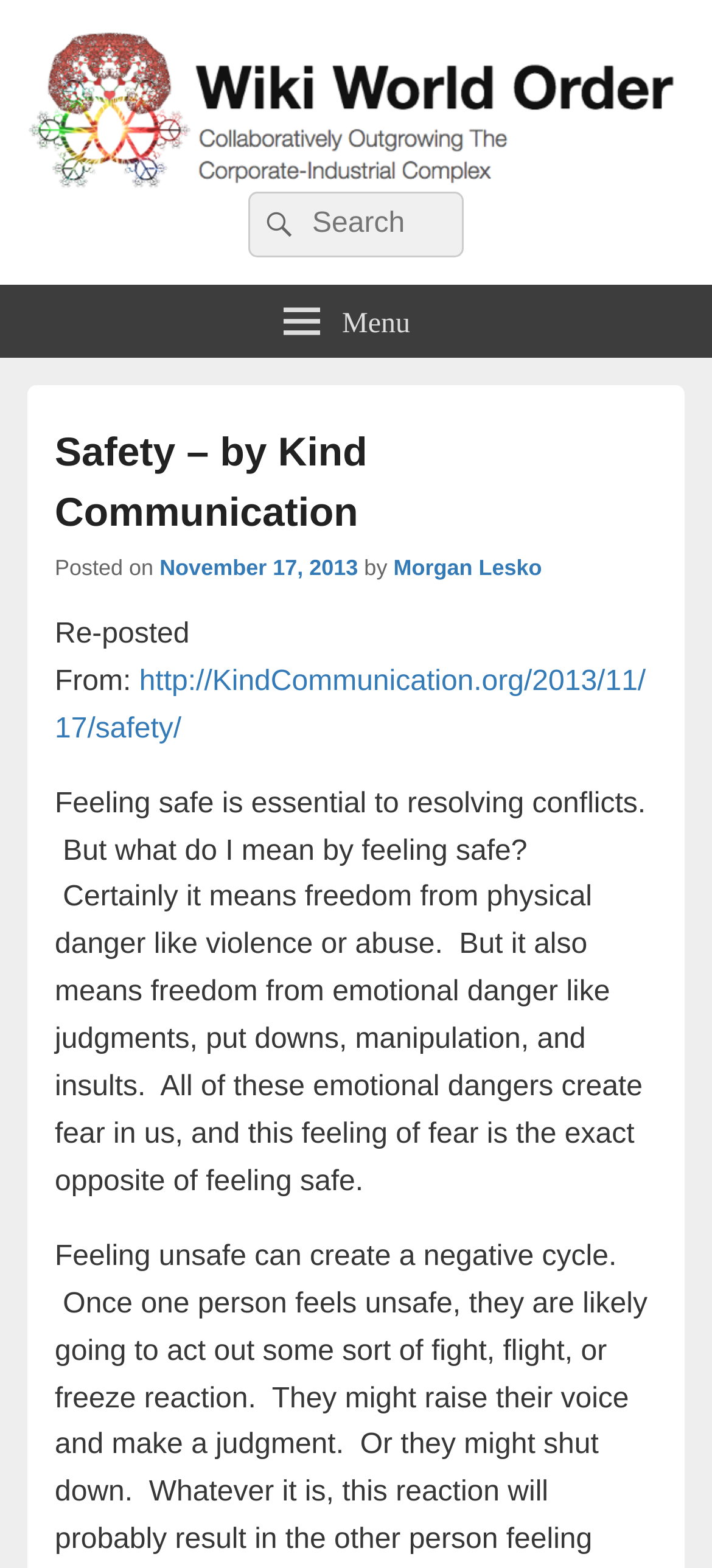Can you specify the bounding box coordinates for the region that should be clicked to fulfill this instruction: "Read more about Morgan Lesko".

[0.552, 0.354, 0.761, 0.37]